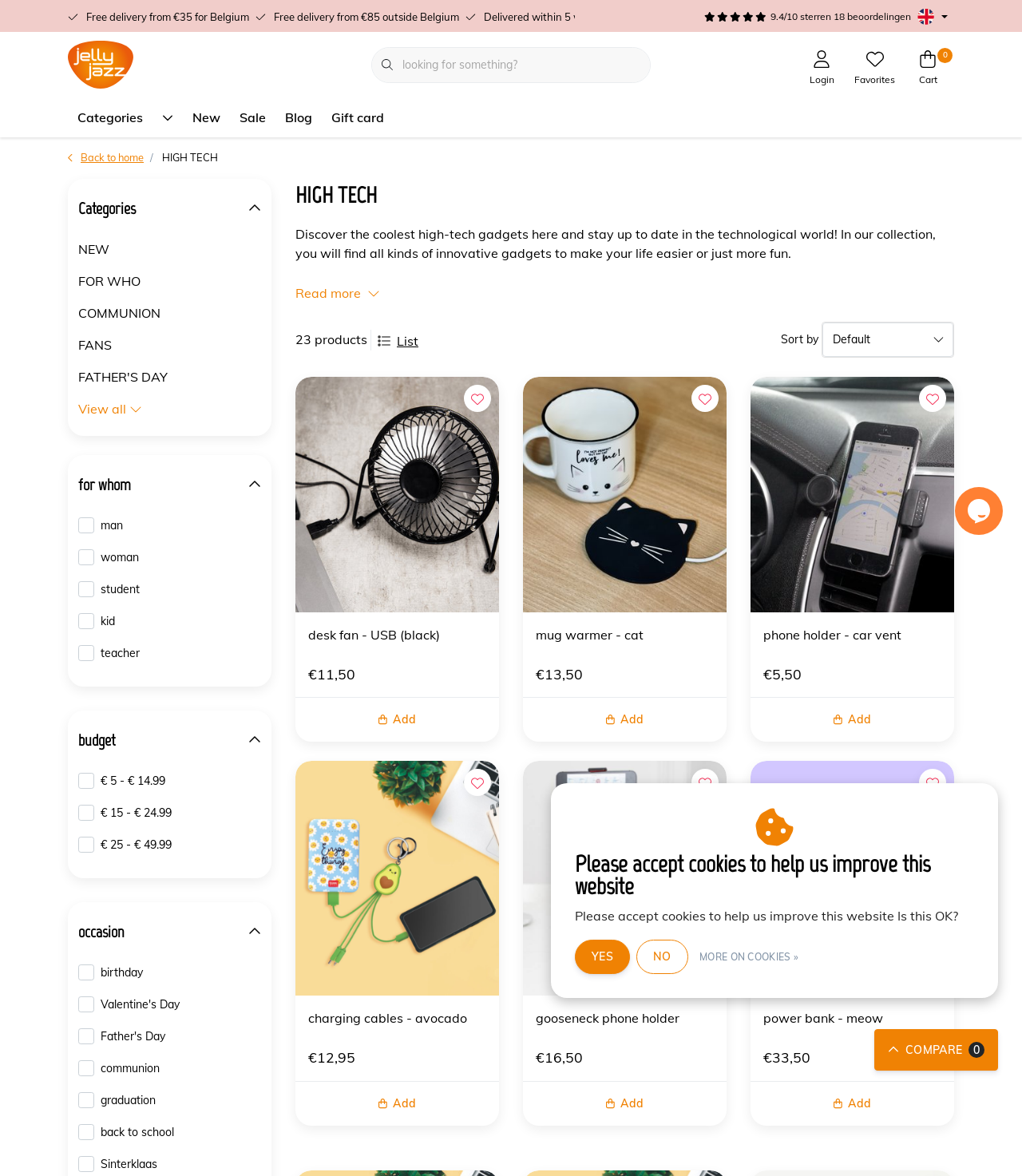How many categories are shown in the side menu?
Make sure to answer the question with a detailed and comprehensive explanation.

I found this side menu on the left side of the webpage, which shows several categories such as 'NEW', 'FOR WHO', and 'FANS'. I counted a total of 7 categories in this menu. This suggests that the website has categorized its products into these 7 categories.